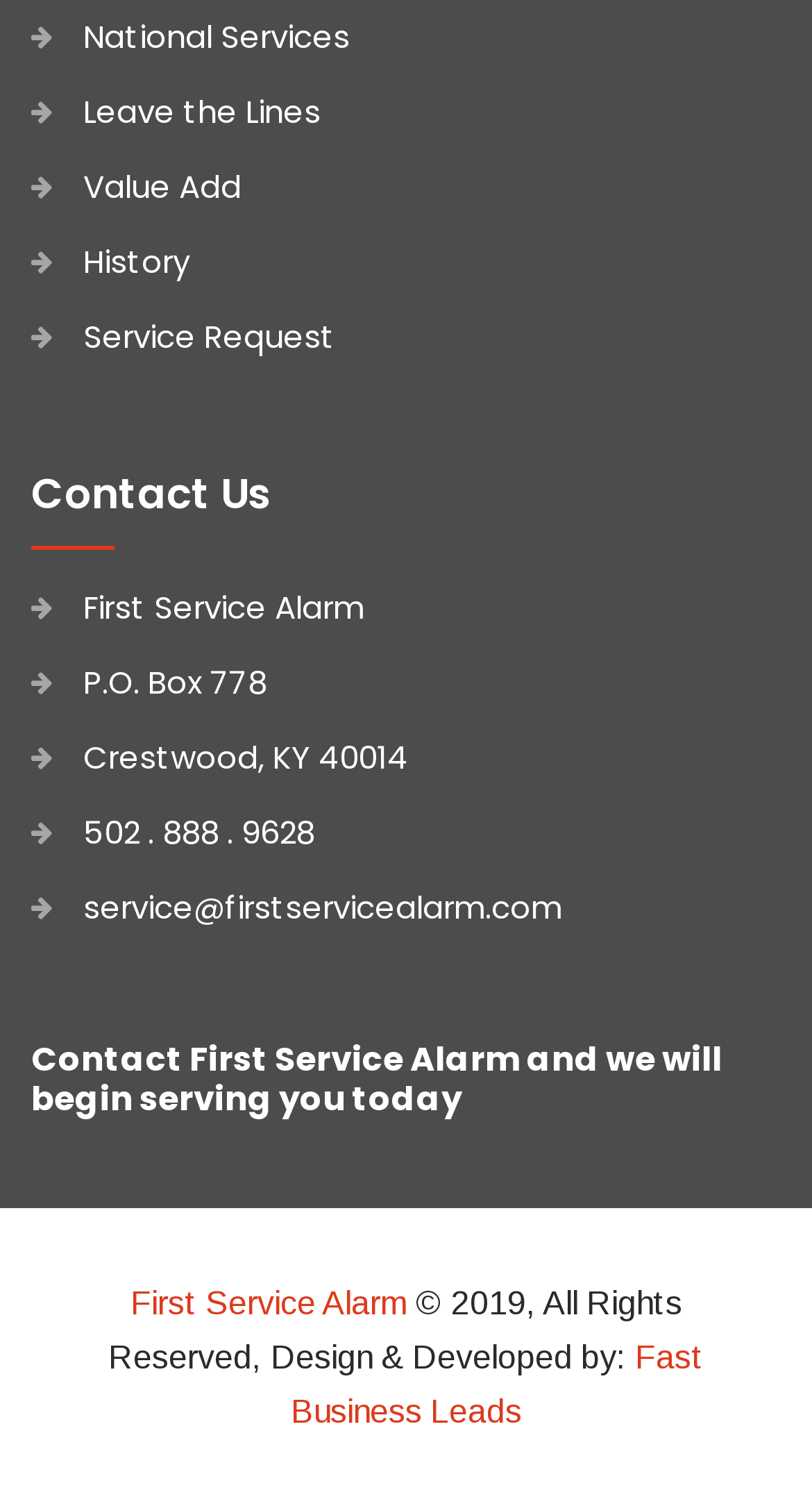Based on the image, provide a detailed response to the question:
How many links are there in the top section?

I counted the number of links in the top section of the webpage, which are 'National Services', 'Leave the Lines', 'Value Add', 'History', 'Service Request', and 'First Service Alarm'. There are 6 links in total.